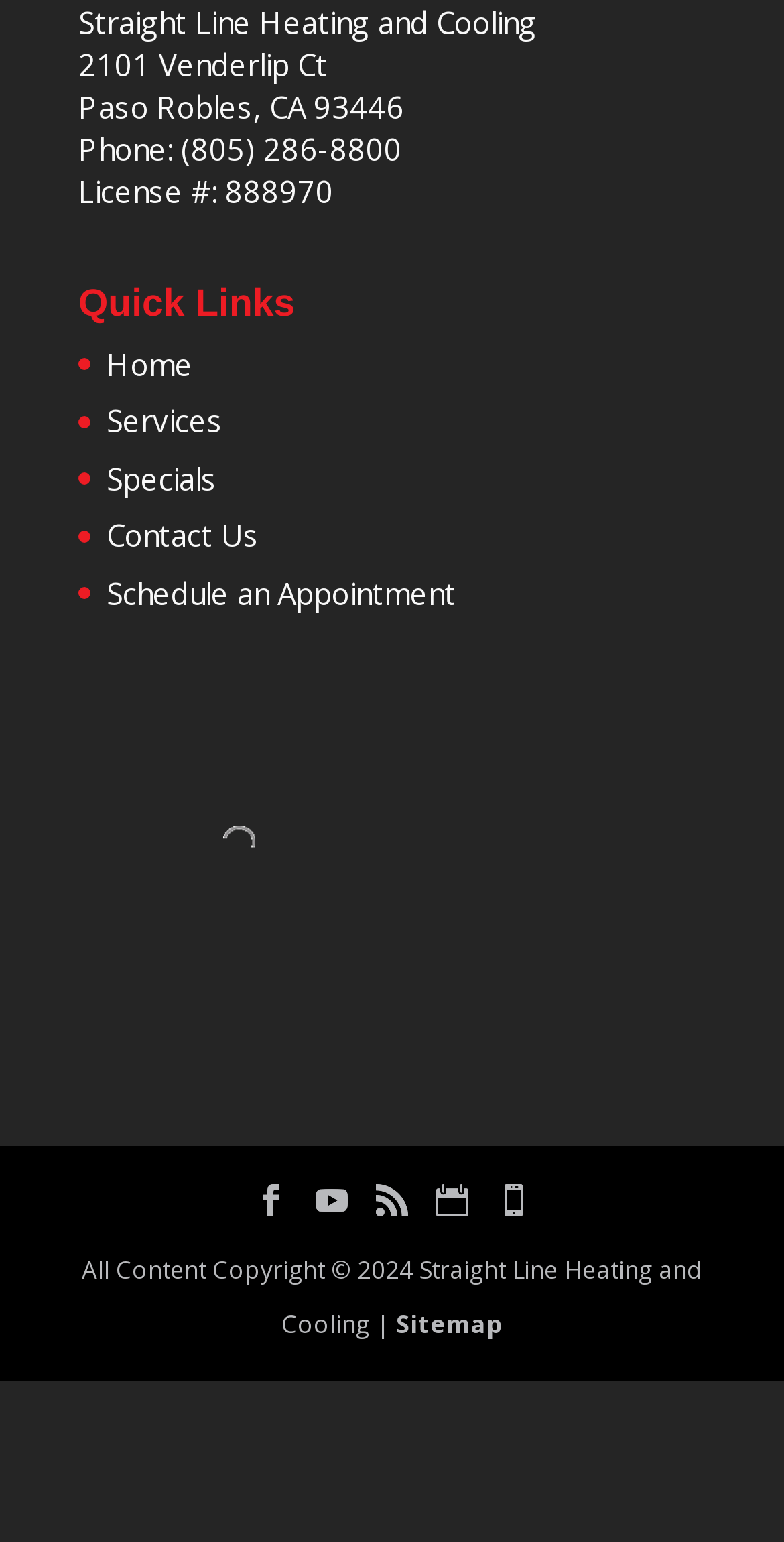What is the company name?
Refer to the image and give a detailed answer to the query.

The company name is obtained from the first static text element at the top of the webpage, which reads 'Straight Line Heating and Cooling'.